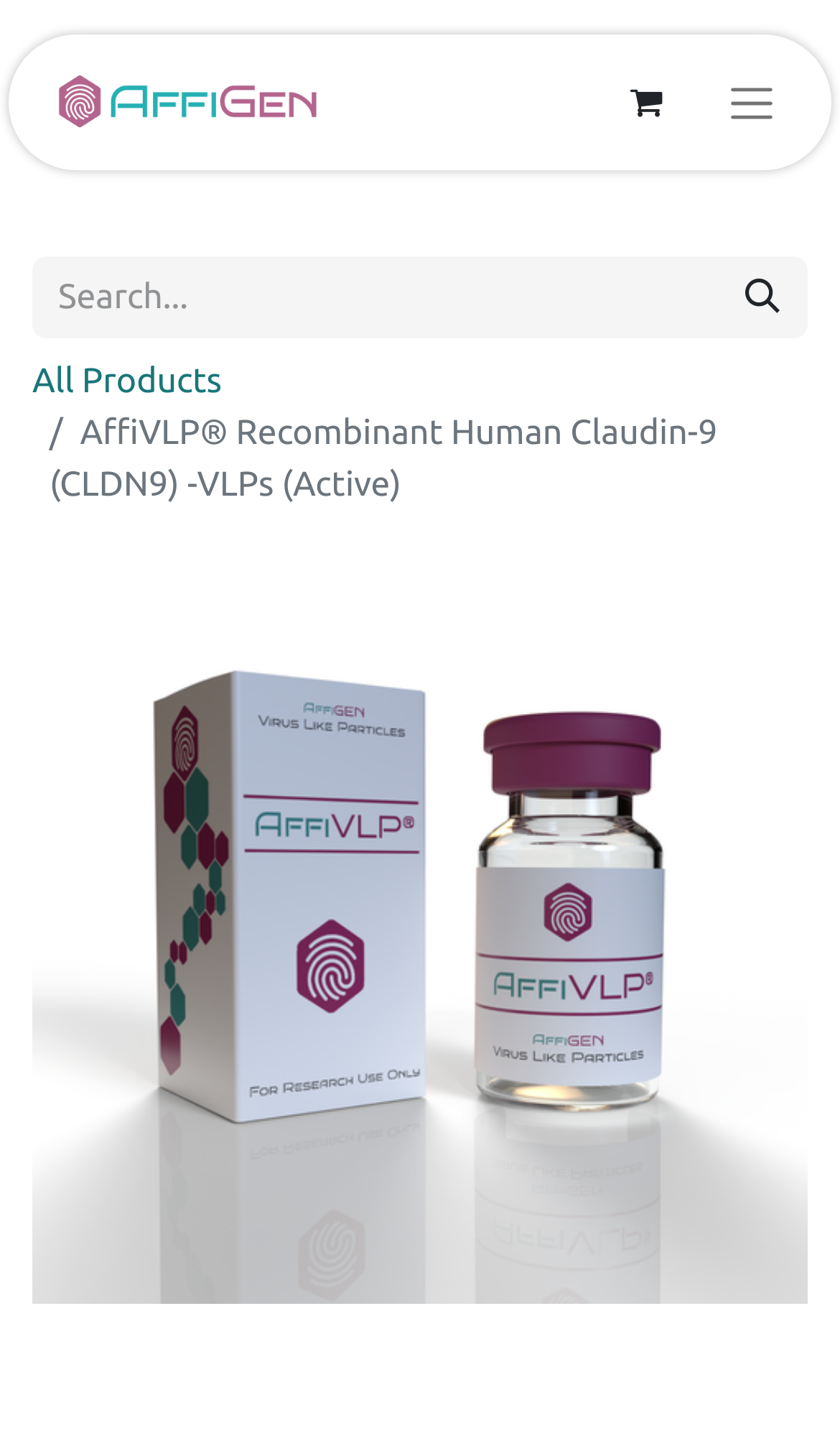Ascertain the bounding box coordinates for the UI element detailed here: "0". The coordinates should be provided as [left, top, right, bottom] with each value being a float between 0 and 1.

[0.718, 0.041, 0.821, 0.101]